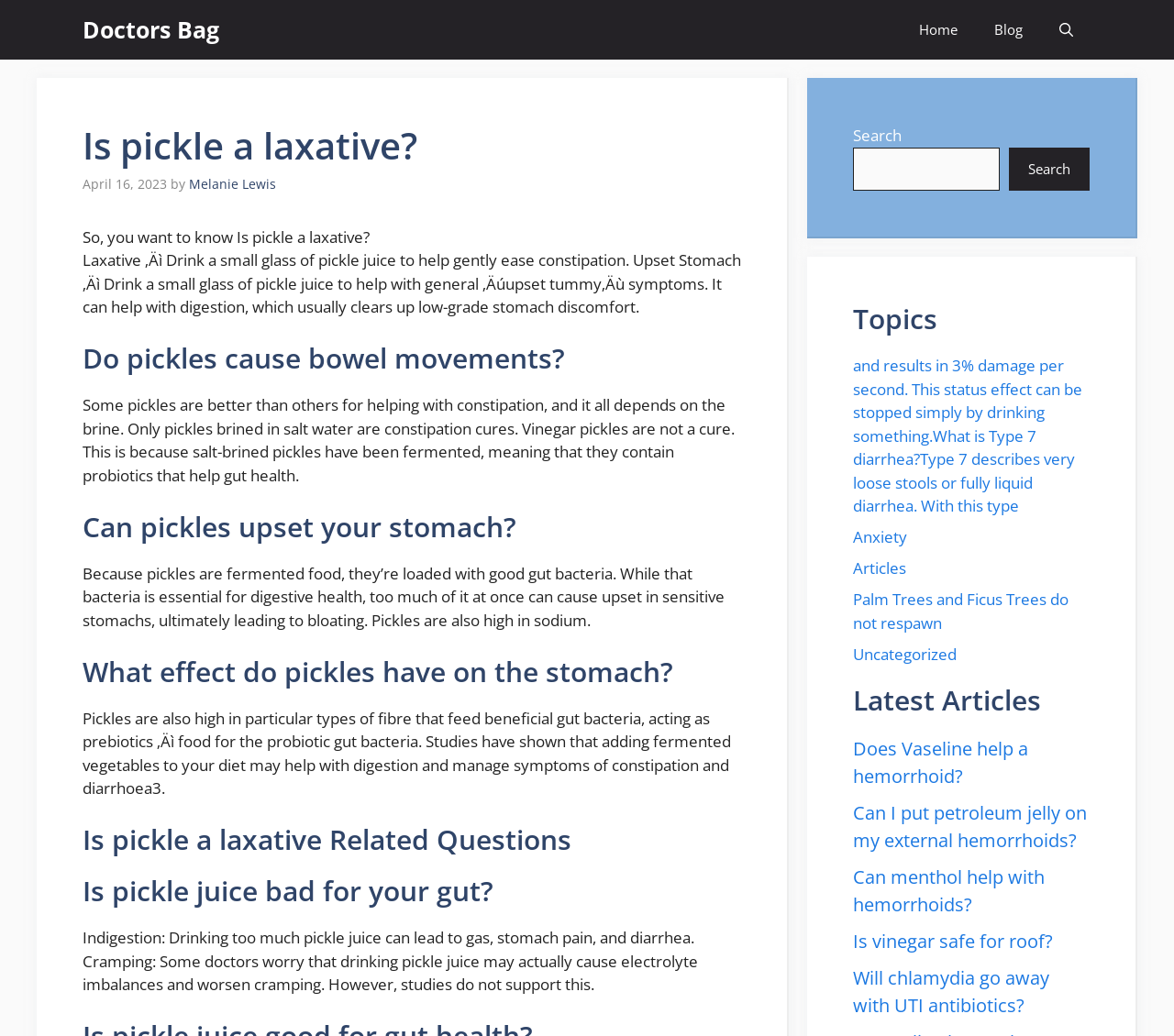Determine the bounding box coordinates of the clickable region to execute the instruction: "Click the 'Connected Consumer' link". The coordinates should be four float numbers between 0 and 1, denoted as [left, top, right, bottom].

None